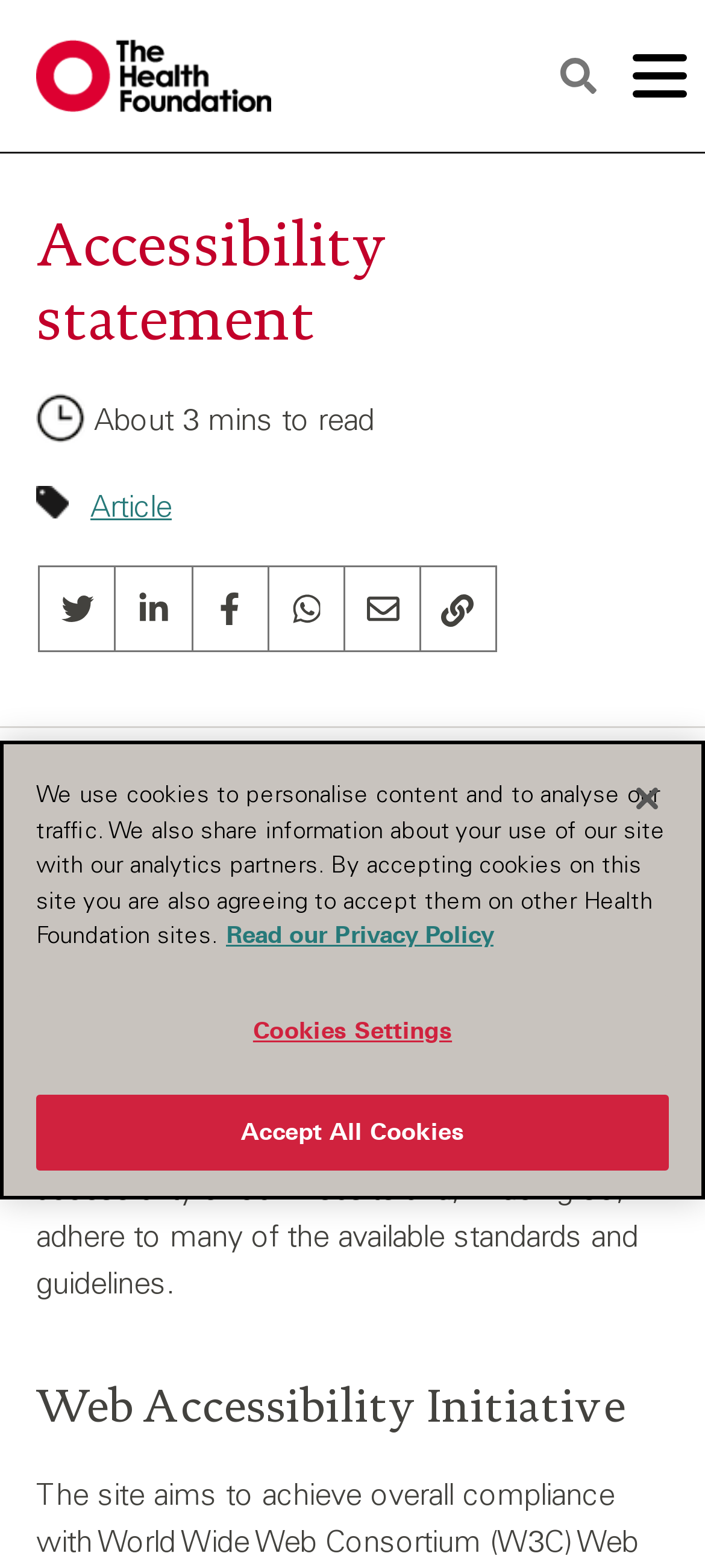Determine the coordinates of the bounding box for the clickable area needed to execute this instruction: "Toggle Menu".

[0.872, 0.023, 1.0, 0.074]